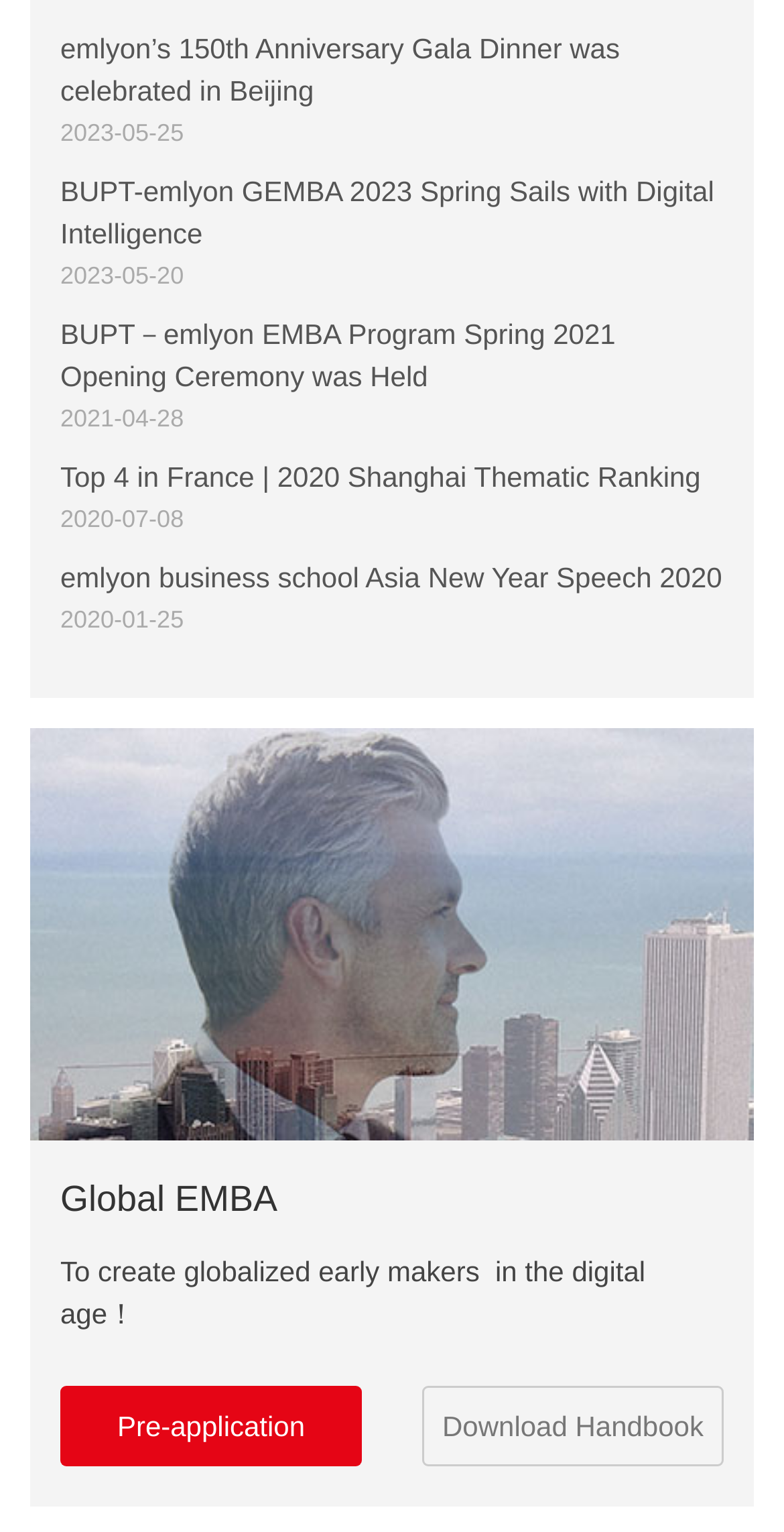Pinpoint the bounding box coordinates of the element you need to click to execute the following instruction: "Learn about Global EMBA program". The bounding box should be represented by four float numbers between 0 and 1, in the format [left, top, right, bottom].

[0.077, 0.771, 0.923, 0.872]